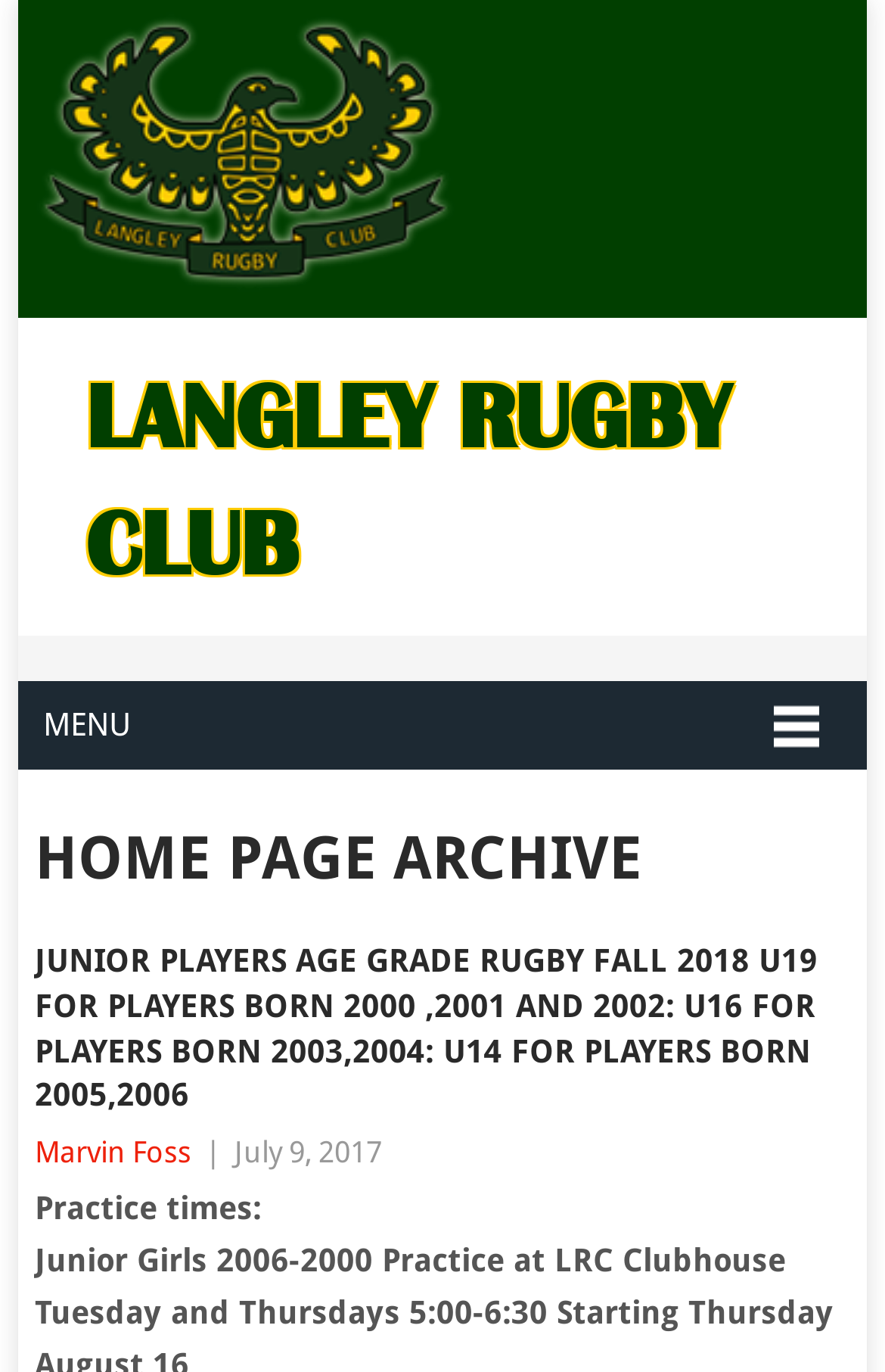Describe the webpage meticulously, covering all significant aspects.

The webpage is the home page of the Langley Rugby Club. At the top left, there is a large heading that reads "Langley Rugby Club" with a link and an image of the same name. Below this, there is a smaller heading that reads "LANGLEY RUGBY CLUB" in all capital letters. 

To the right of the top heading, there is a link labeled "MENU". 

Below the all-capital heading, there is a section titled "HOME PAGE ARCHIVE". Within this section, there is a heading that describes junior players' age-grade rugby for fall 2018, including the age ranges for U19, U16, and U14 players. This heading is a link. Below this, there are two more links, one labeled "Marvin Foss" and another with the same text as the heading. There is also a vertical bar symbol and a date, "July 9, 2017". 

Finally, there is a line of text that reads "Practice times:".